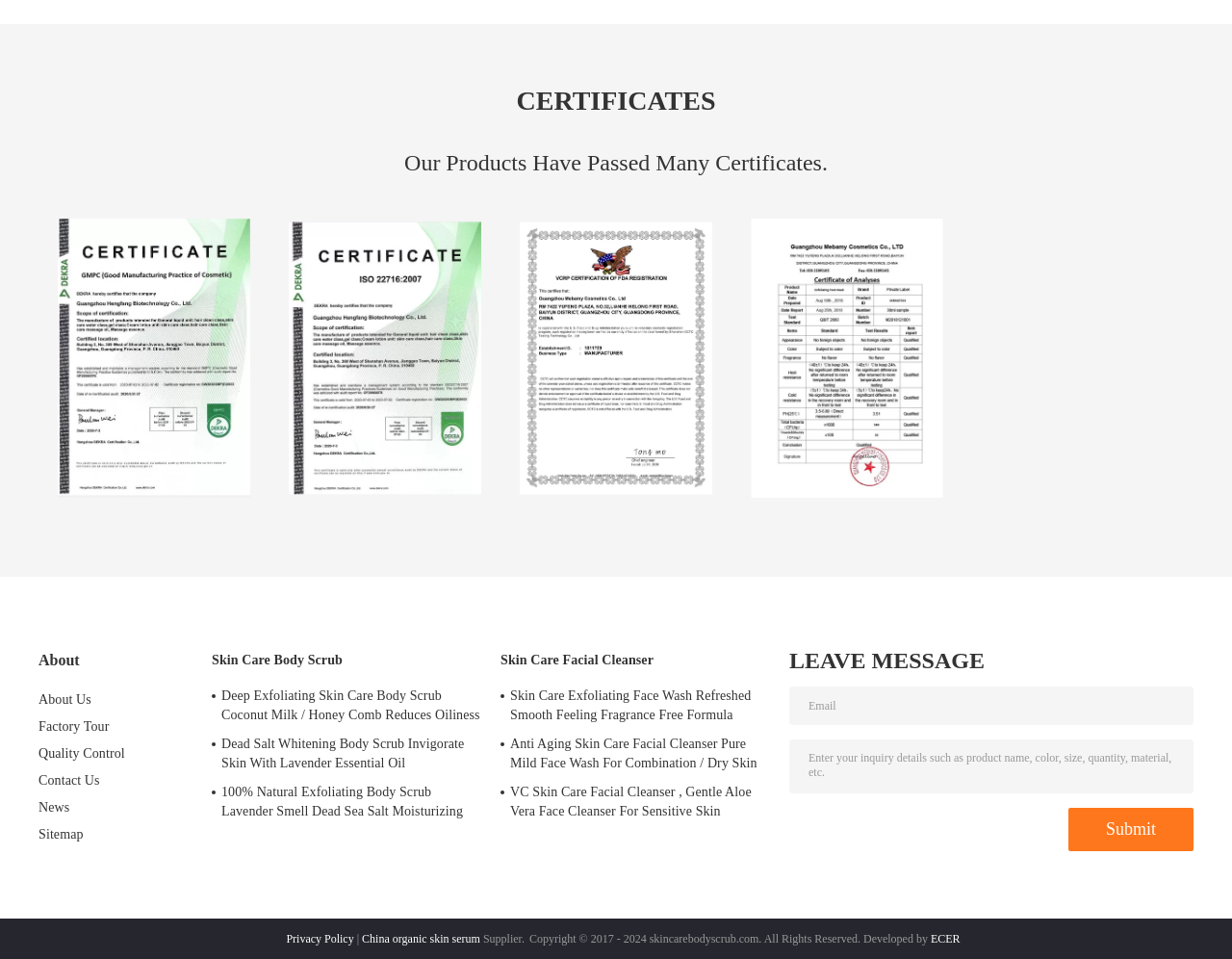Respond to the question with just a single word or phrase: 
What is the purpose of the textbox at the bottom of the webpage?

To enter inquiry details